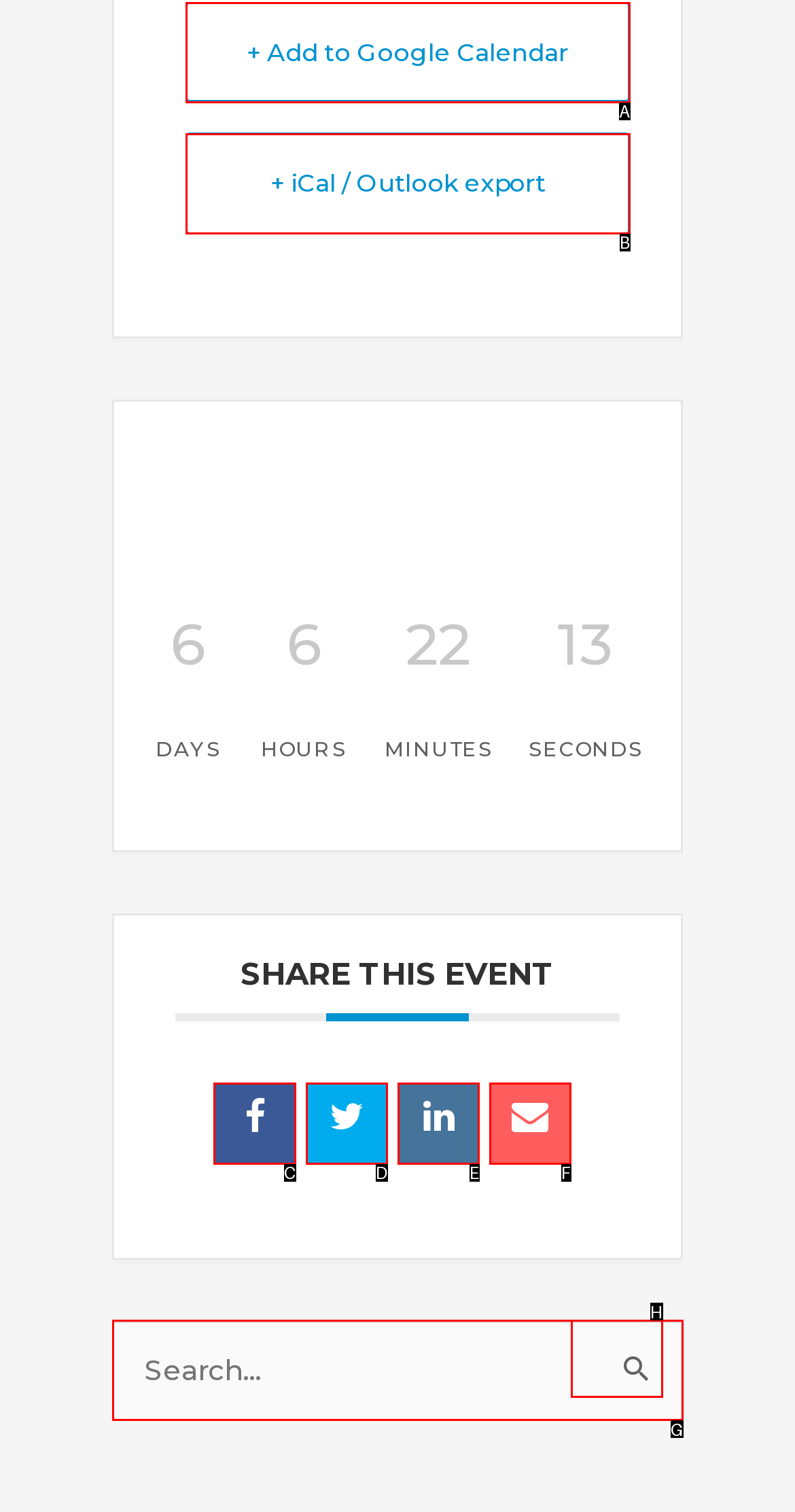Choose the letter of the option that needs to be clicked to perform the task: Share this event on Facebook. Answer with the letter.

C